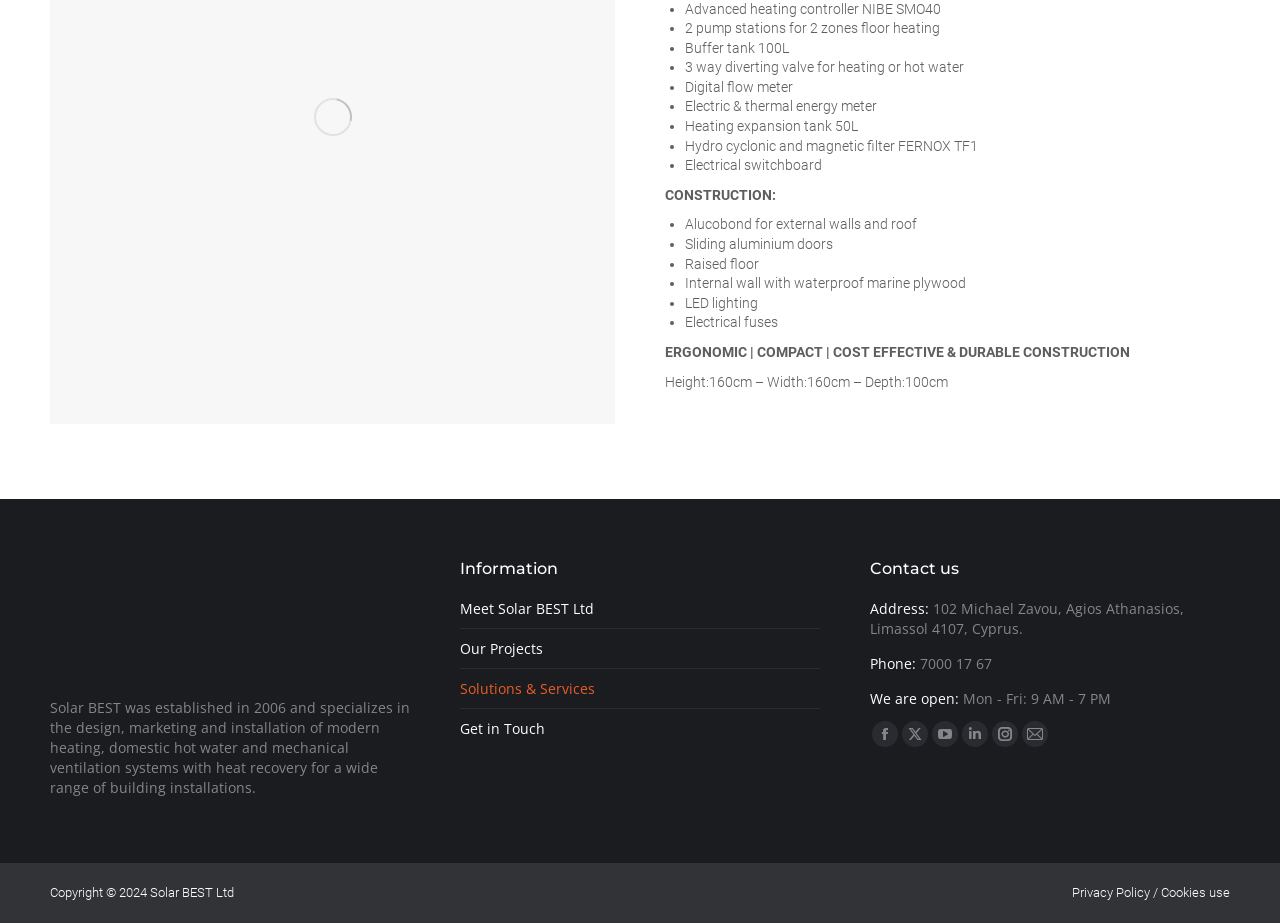Refer to the image and provide an in-depth answer to the question: 
What is the material used for the external walls and roof?

The material used for the external walls and roof is mentioned in the list of construction features as 'Alucobond for external walls and roof'.